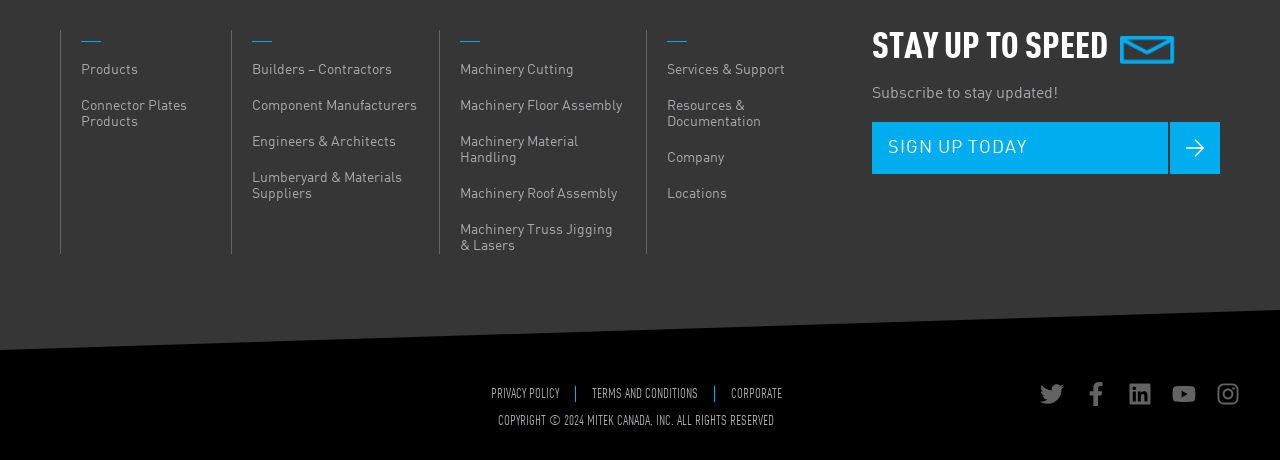Please determine the bounding box coordinates of the element to click in order to execute the following instruction: "View Connector Plates Products". The coordinates should be four float numbers between 0 and 1, specified as [left, top, right, bottom].

[0.063, 0.214, 0.146, 0.28]